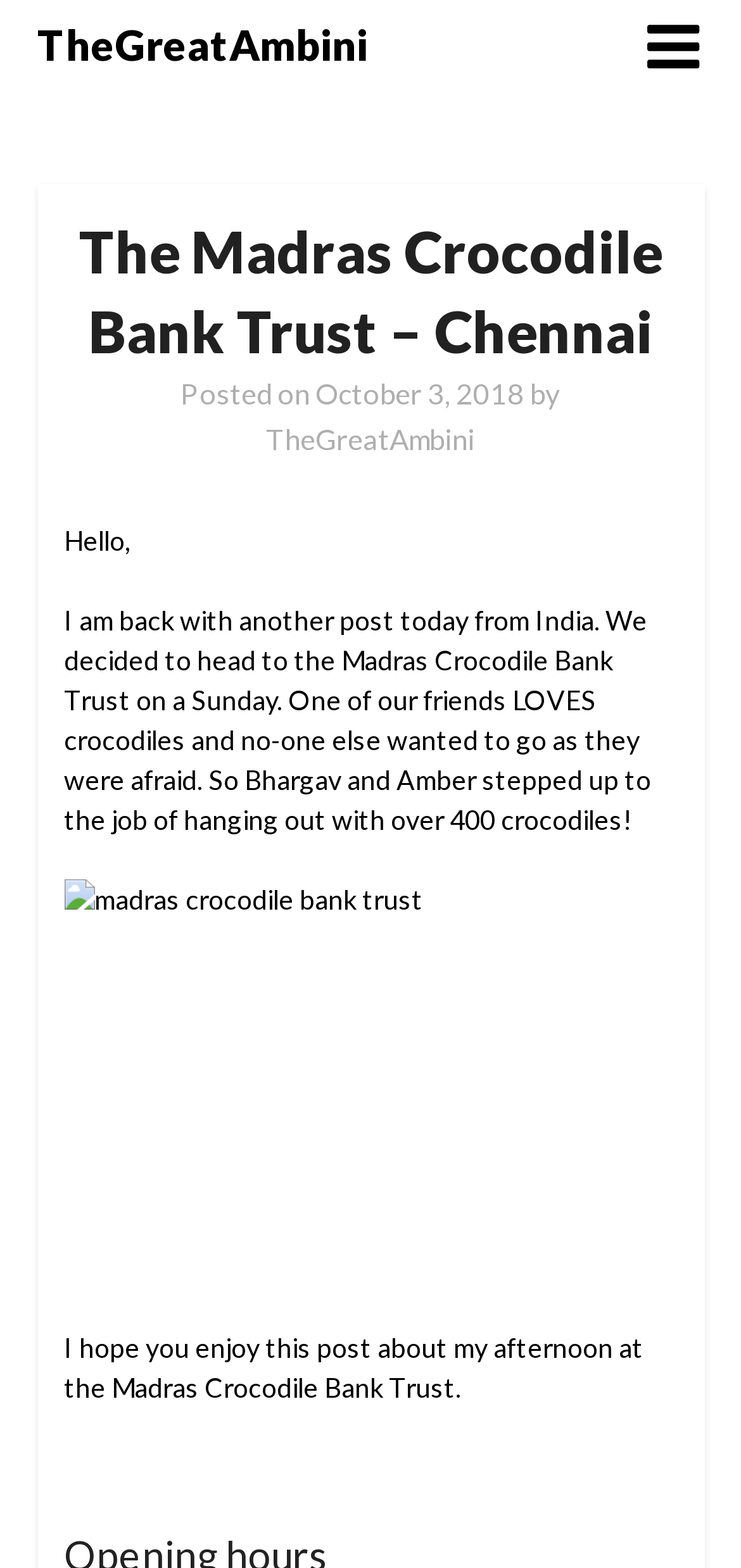Find the bounding box of the element with the following description: "TheGreatAmbini". The coordinates must be four float numbers between 0 and 1, formatted as [left, top, right, bottom].

[0.359, 0.269, 0.641, 0.291]